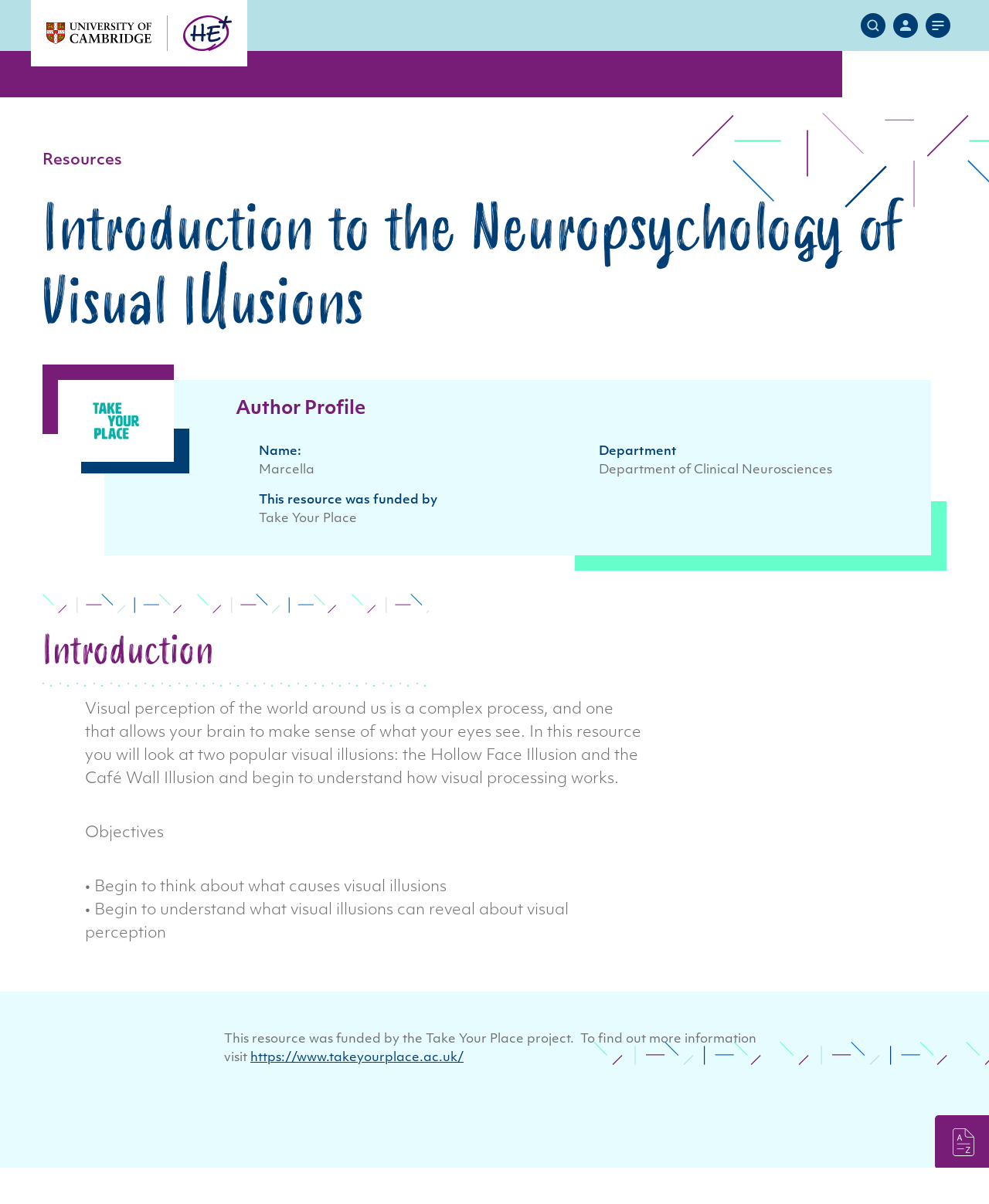Locate the headline of the webpage and generate its content.

Introduction to the Neuropsychology of Visual Illusions